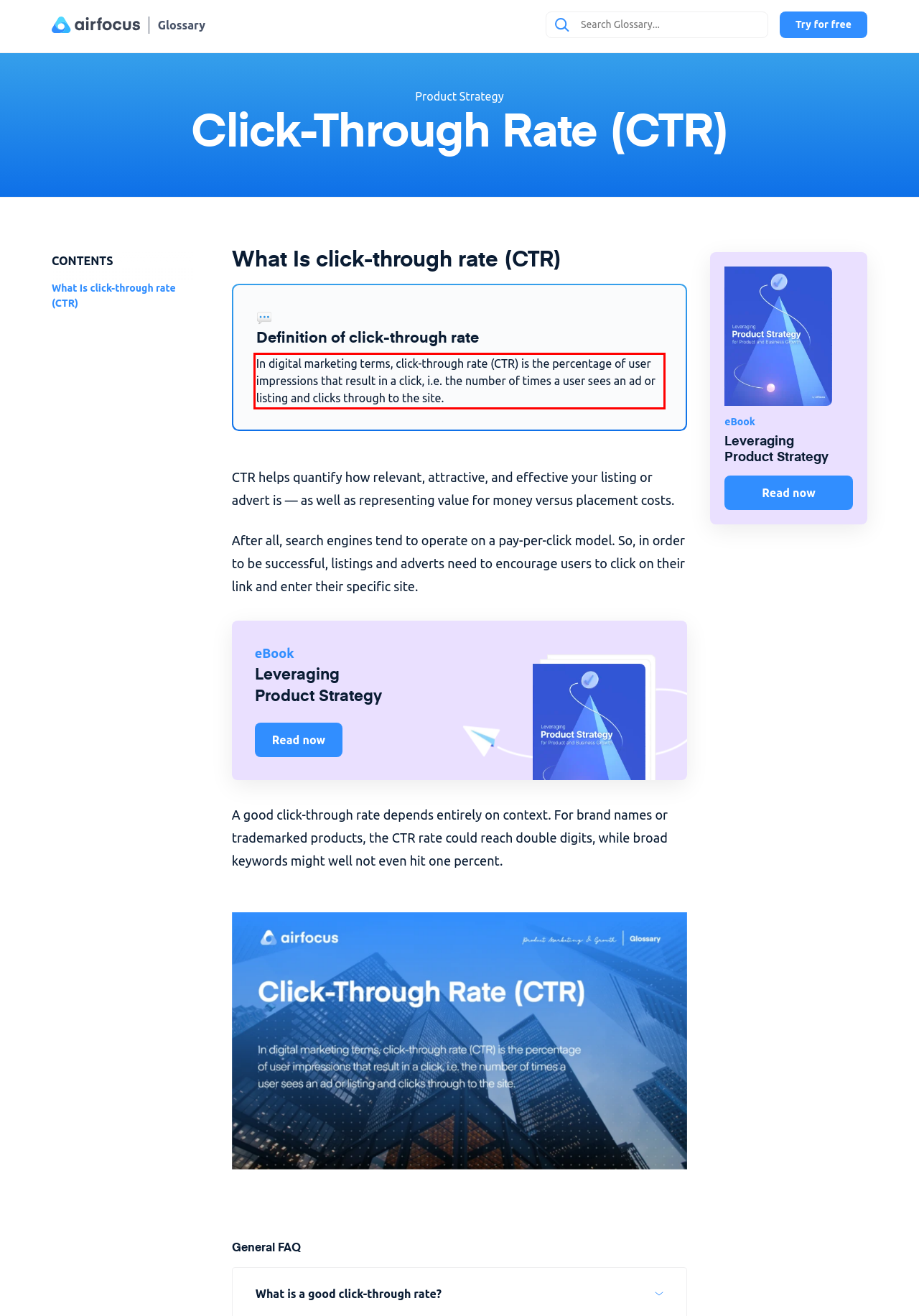You have a screenshot with a red rectangle around a UI element. Recognize and extract the text within this red bounding box using OCR.

In digital marketing terms, click-through rate (CTR) is the percentage of user impressions that result in a click, i.e. the number of times a user sees an ad or listing and clicks through to the site.